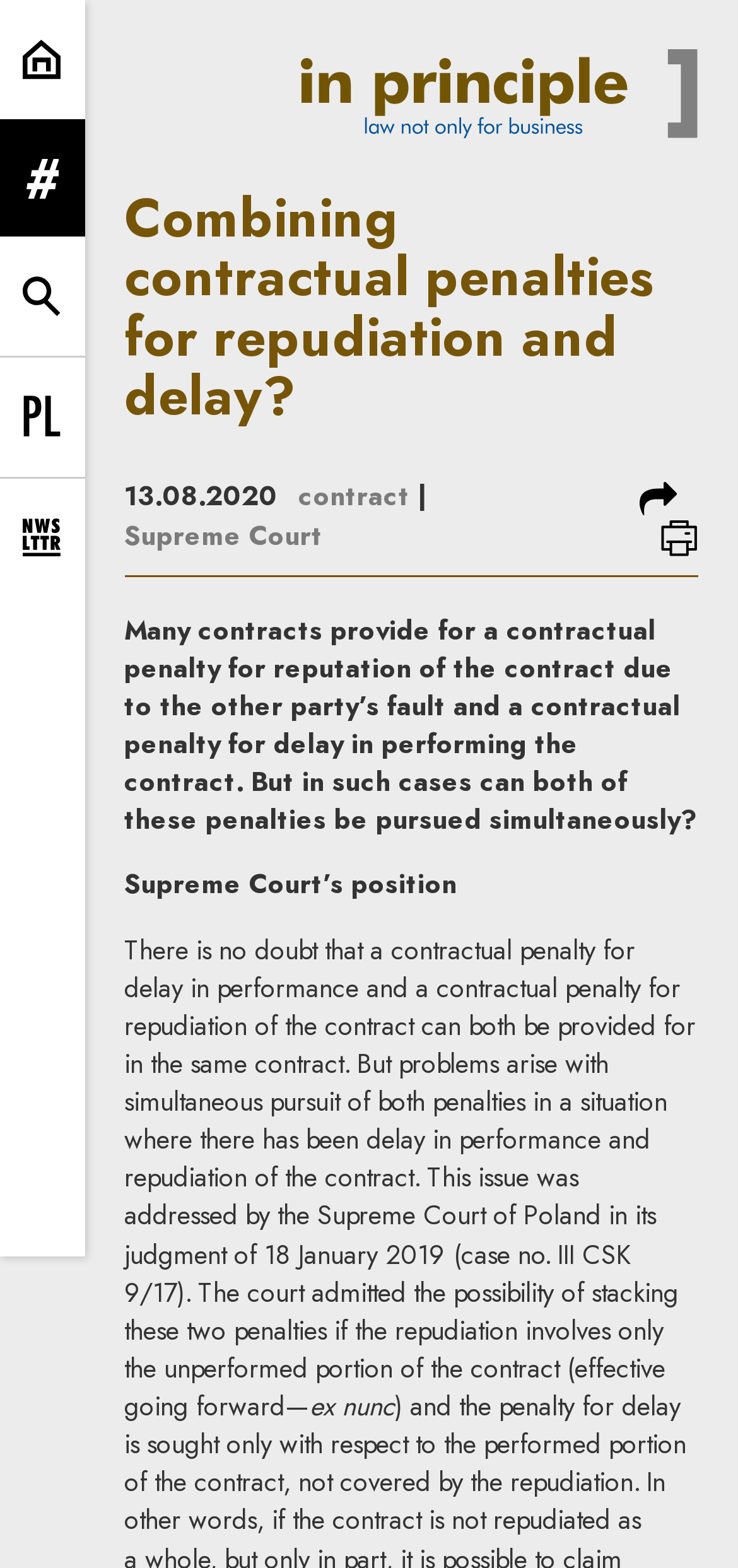Offer a detailed explanation of the webpage layout and contents.

The webpage is an article discussing contractual penalties for repudiation and delay. At the top, there is a navigation menu with links to "Go to content", "expand menu", "expand search form", "Change language to PL", and "expand newsletter subscription form", each accompanied by a small icon. 

Below the navigation menu, there is a large heading that reads "Combining contractual penalties for repudiation and delay?".

On the left side of the page, there is a date "13.08.2020" and a series of links and text, including "contract", "|", and "Supreme Court". 

The main content of the article starts below, with a paragraph of text that discusses the possibility of pursuing both contractual penalties for reputation of the contract and delay in performing the contract simultaneously. 

The article continues with a section titled "Supreme Court’s position", which discusses the Polish Supreme Court's judgment on this issue. The text is divided into several paragraphs, with a smaller text "ex nunc" at the bottom.

On the right side of the page, there are links to "share" and "print" the article, each accompanied by a small icon.